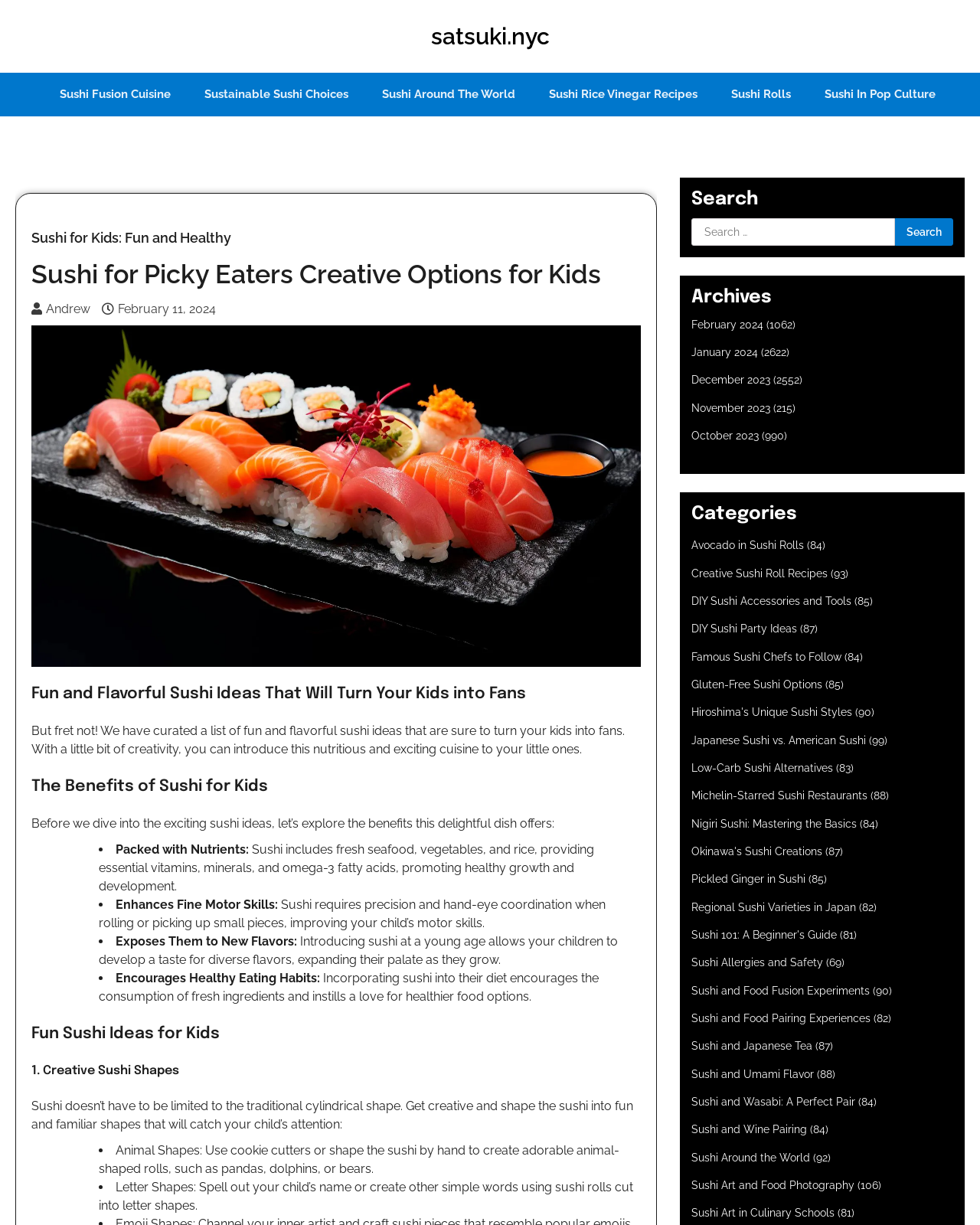Highlight the bounding box coordinates of the element that should be clicked to carry out the following instruction: "Search for something". The coordinates must be given as four float numbers ranging from 0 to 1, i.e., [left, top, right, bottom].

[0.705, 0.178, 0.973, 0.201]